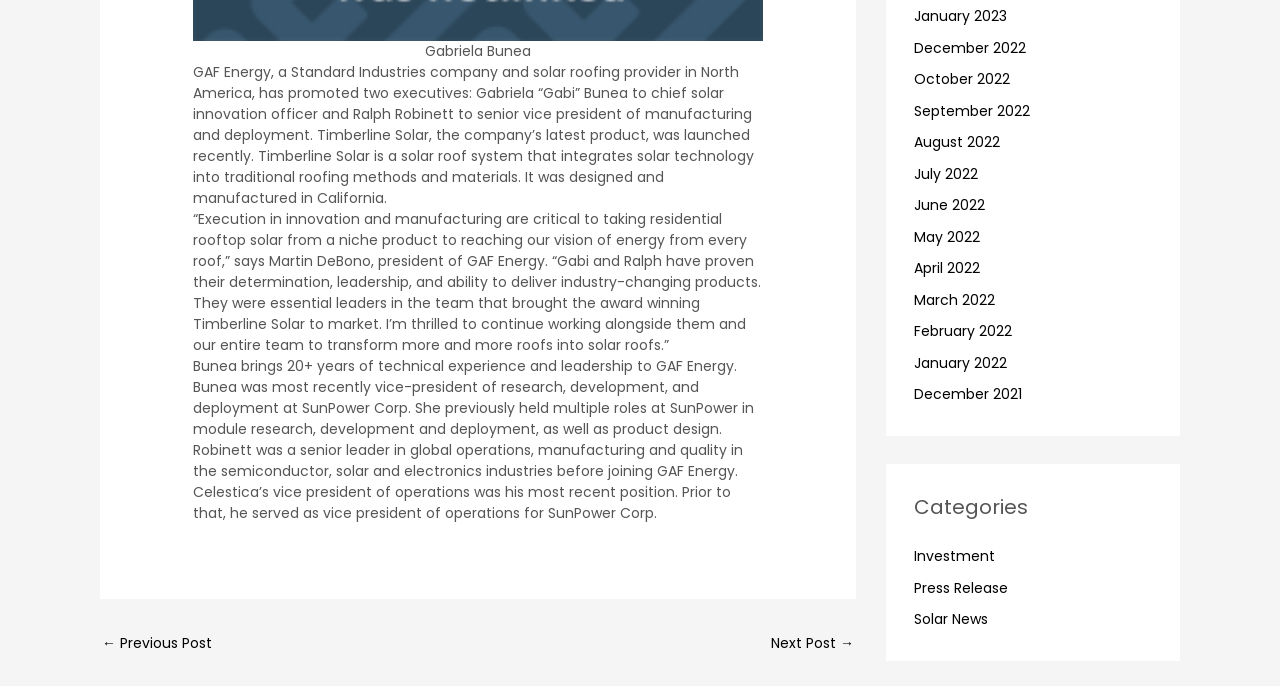From the element description Investment, predict the bounding box coordinates of the UI element. The coordinates must be specified in the format (top-left x, top-left y, bottom-right x, bottom-right y) and should be within the 0 to 1 range.

[0.714, 0.796, 0.777, 0.825]